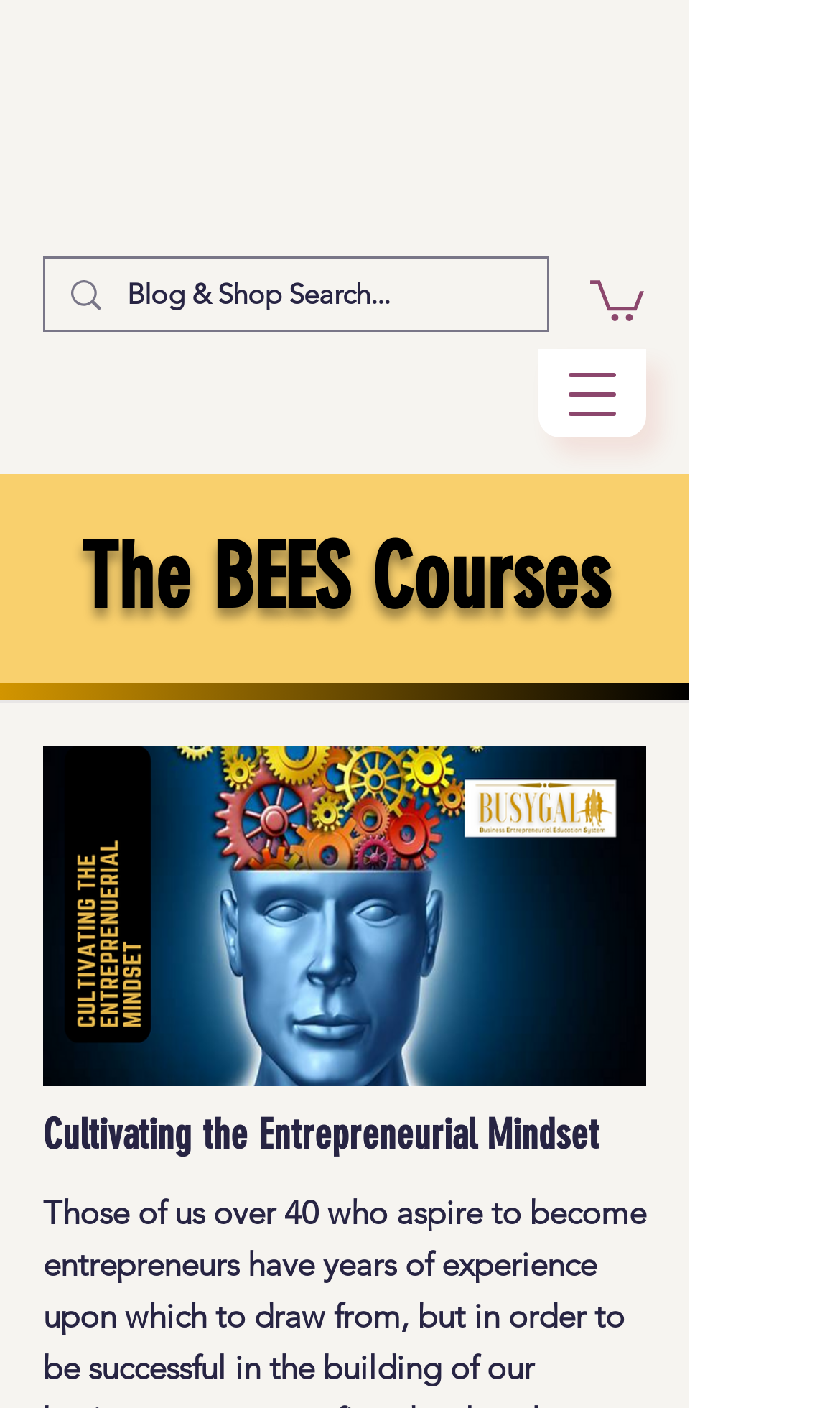What is the purpose of the button on the top right?
Please give a well-detailed answer to the question.

The button on the top right is used to open the navigation menu, which likely contains links to other sections of the website or additional features.